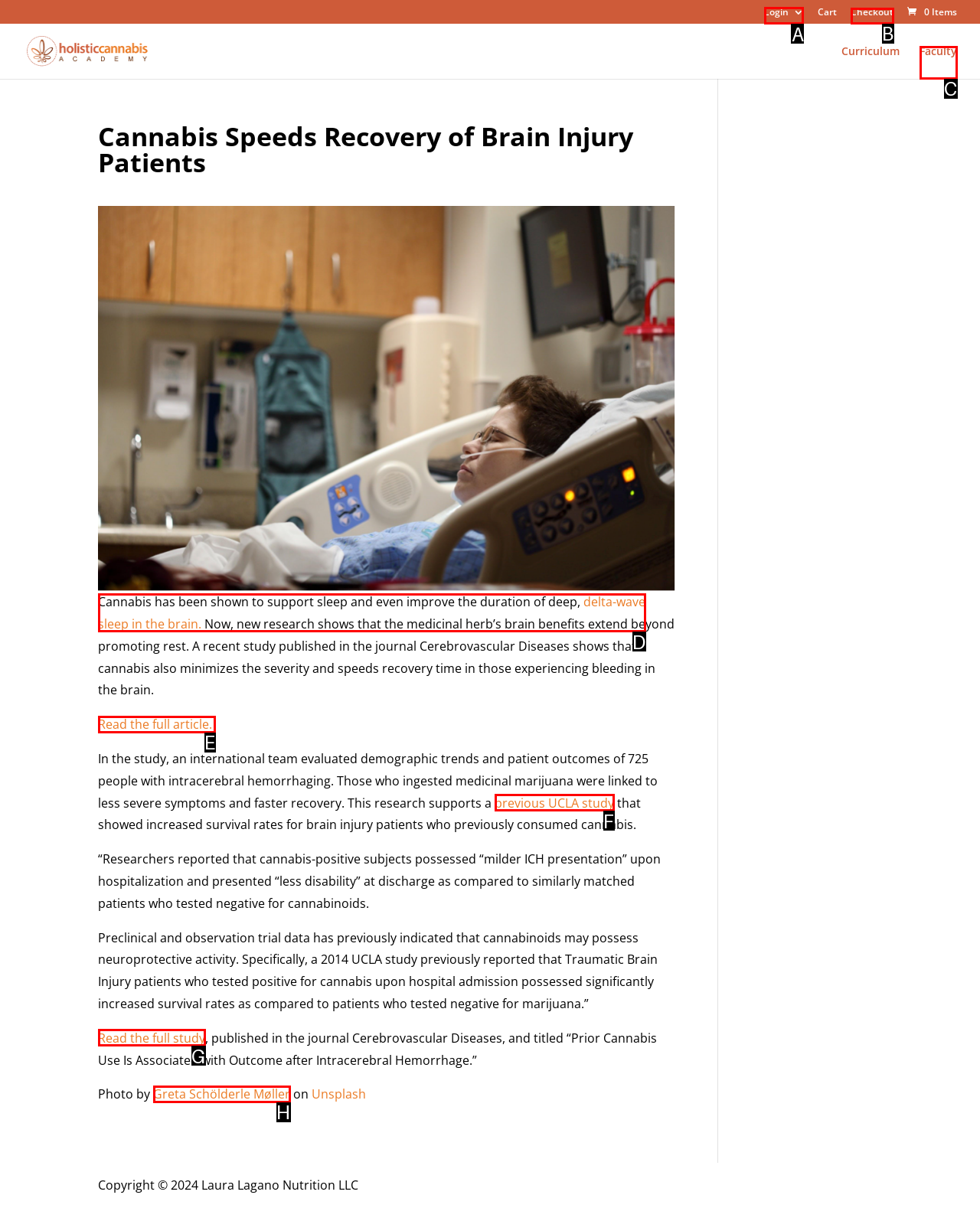Select the correct HTML element to complete the following task: Click on Login
Provide the letter of the choice directly from the given options.

A